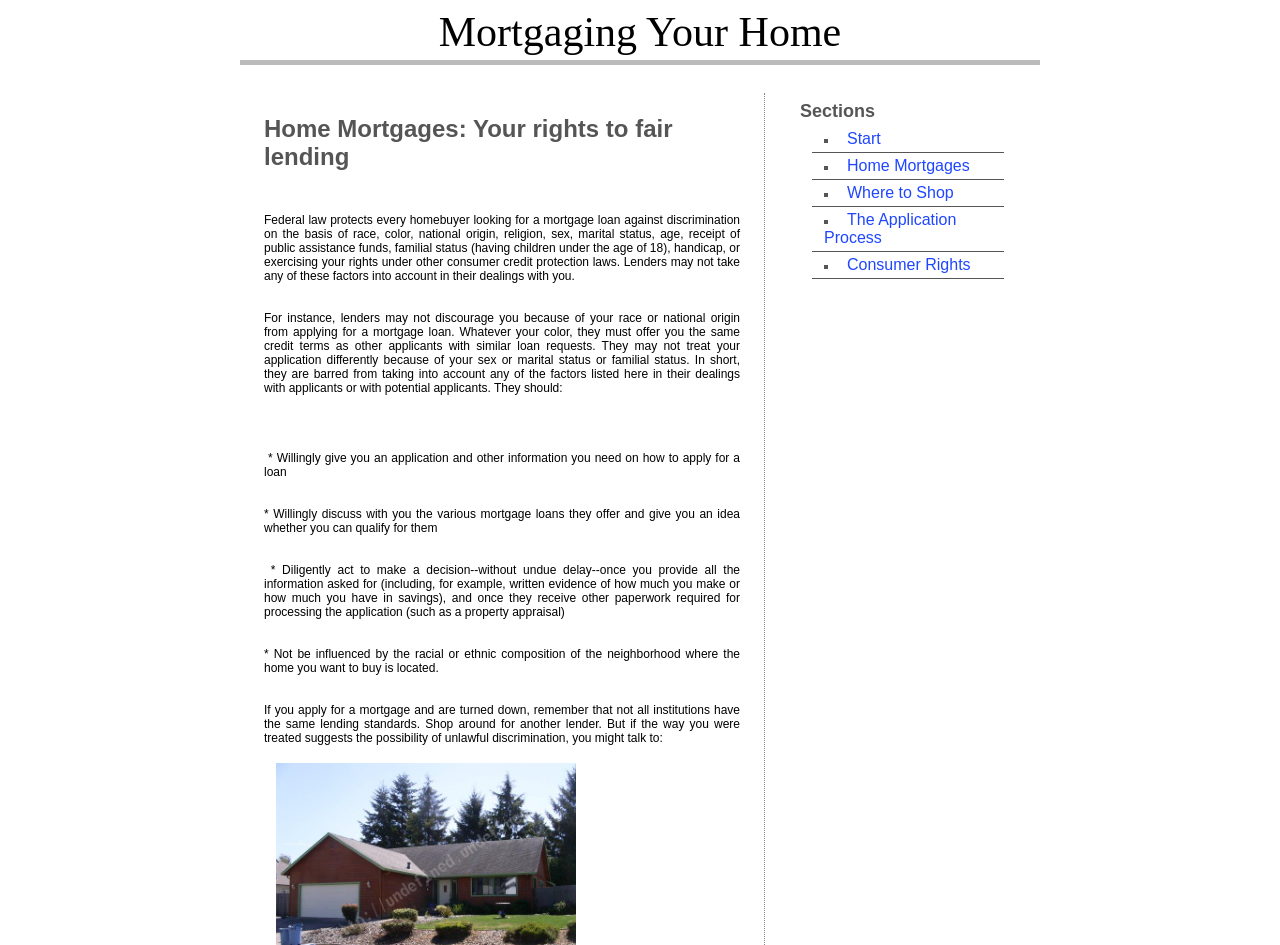Construct a comprehensive caption that outlines the webpage's structure and content.

The webpage is about mortgaging your home and knowing your rights as a consumer. At the top, there is a heading that reads "Home Mortgages: Your rights to fair lending". Below this heading, there is a block of text that explains the federal law that protects homebuyers from discrimination based on race, color, national origin, religion, sex, marital status, age, and other factors. This text is divided into several paragraphs, with some bullet points listing the rights of consumers, such as the right to receive an application and information on how to apply for a loan, and the right to have their application processed without undue delay.

To the right of this block of text, there is a section with a heading "Sections" and a list of links, including "Start", "Home Mortgages", "Where to Shop", "The Application Process", and "Consumer Rights". Each link is preceded by a bullet point marker.

At the bottom of the page, there is an iframe that contains an advertisement.